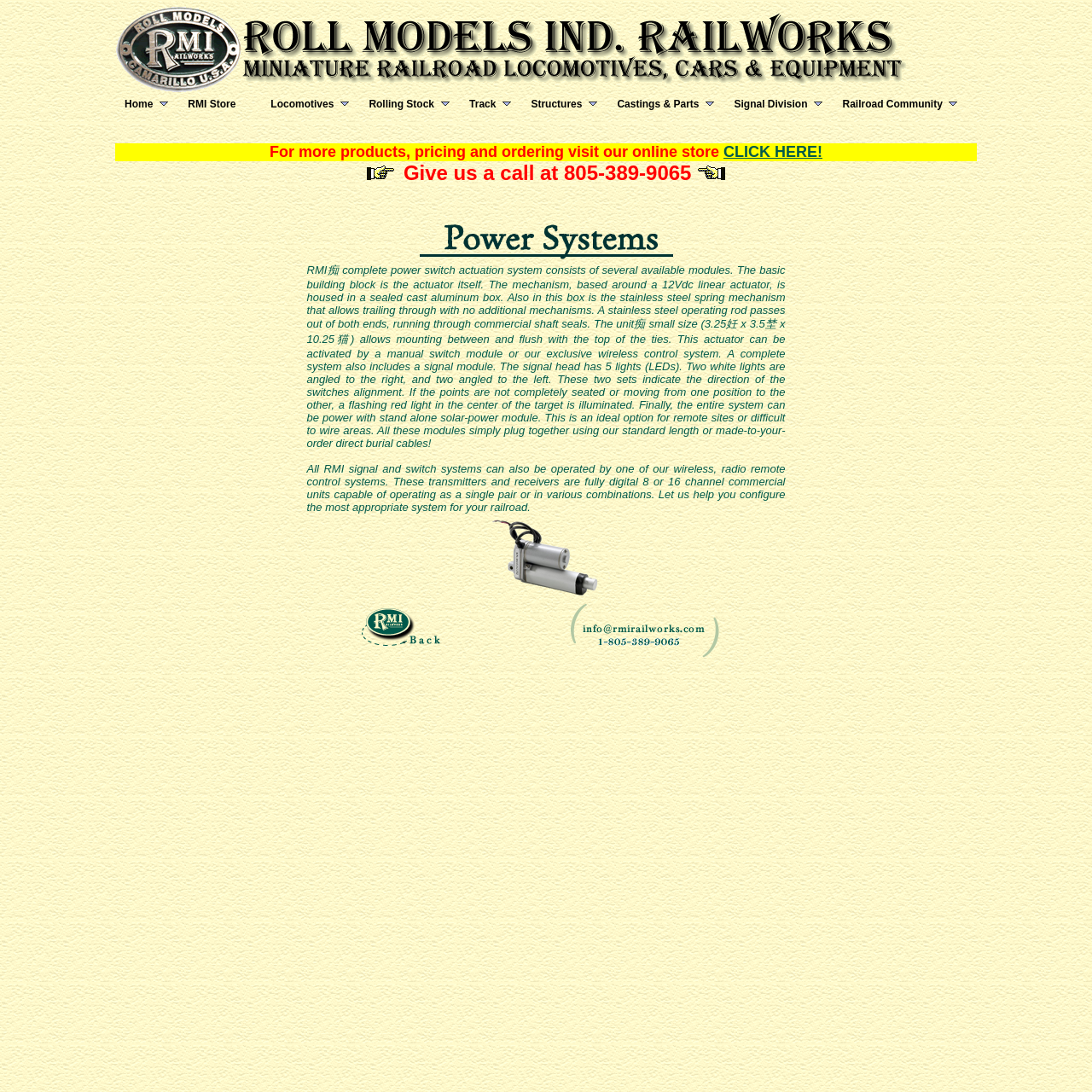Look at the image and give a detailed response to the following question: What is the phone number to call?

The phone number can be found in the middle section of the webpage, where it says 'Give us a call at 805-389-9065'.